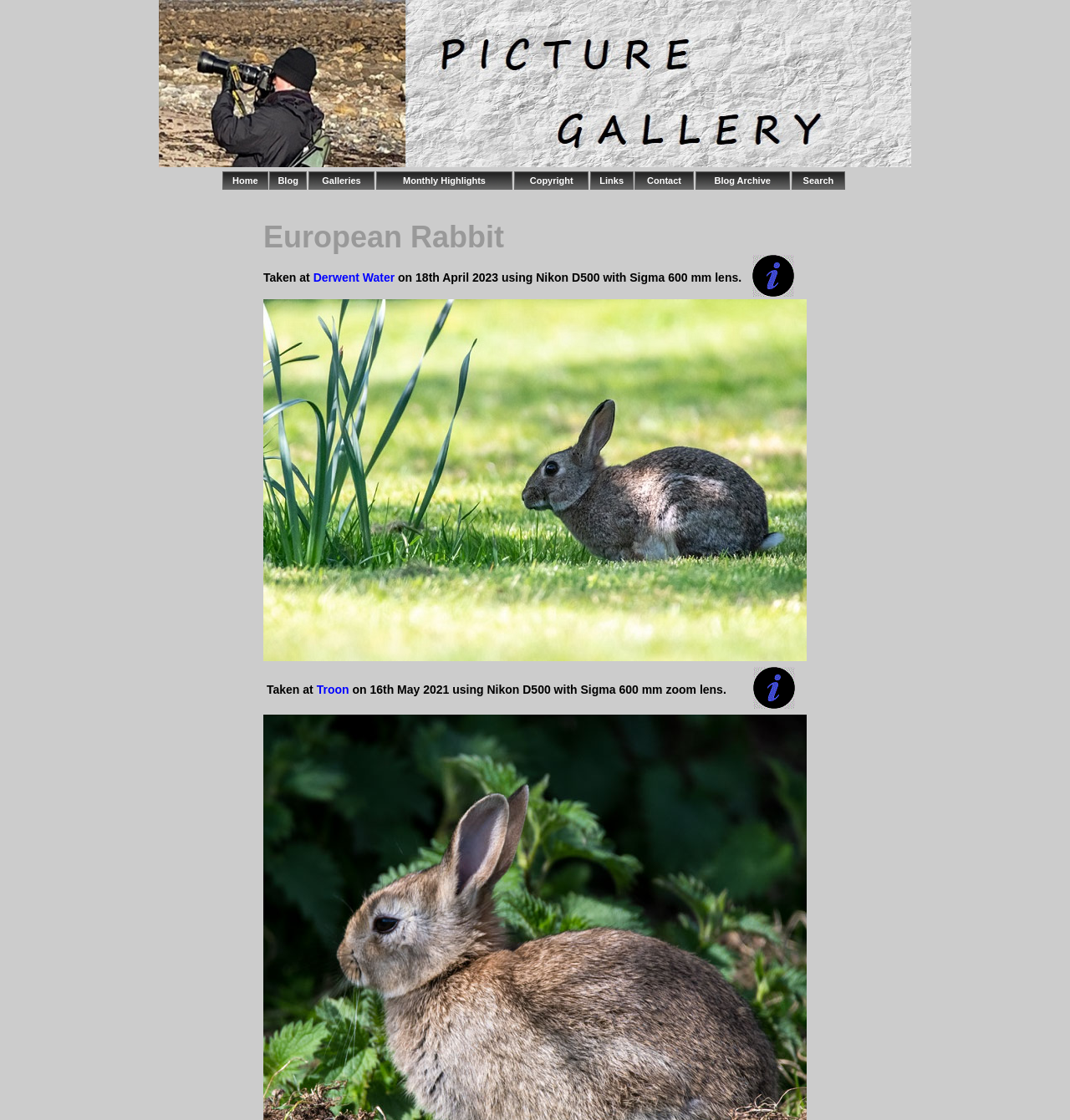Provide a one-word or one-phrase answer to the question:
How many fact files are on the webpage?

2